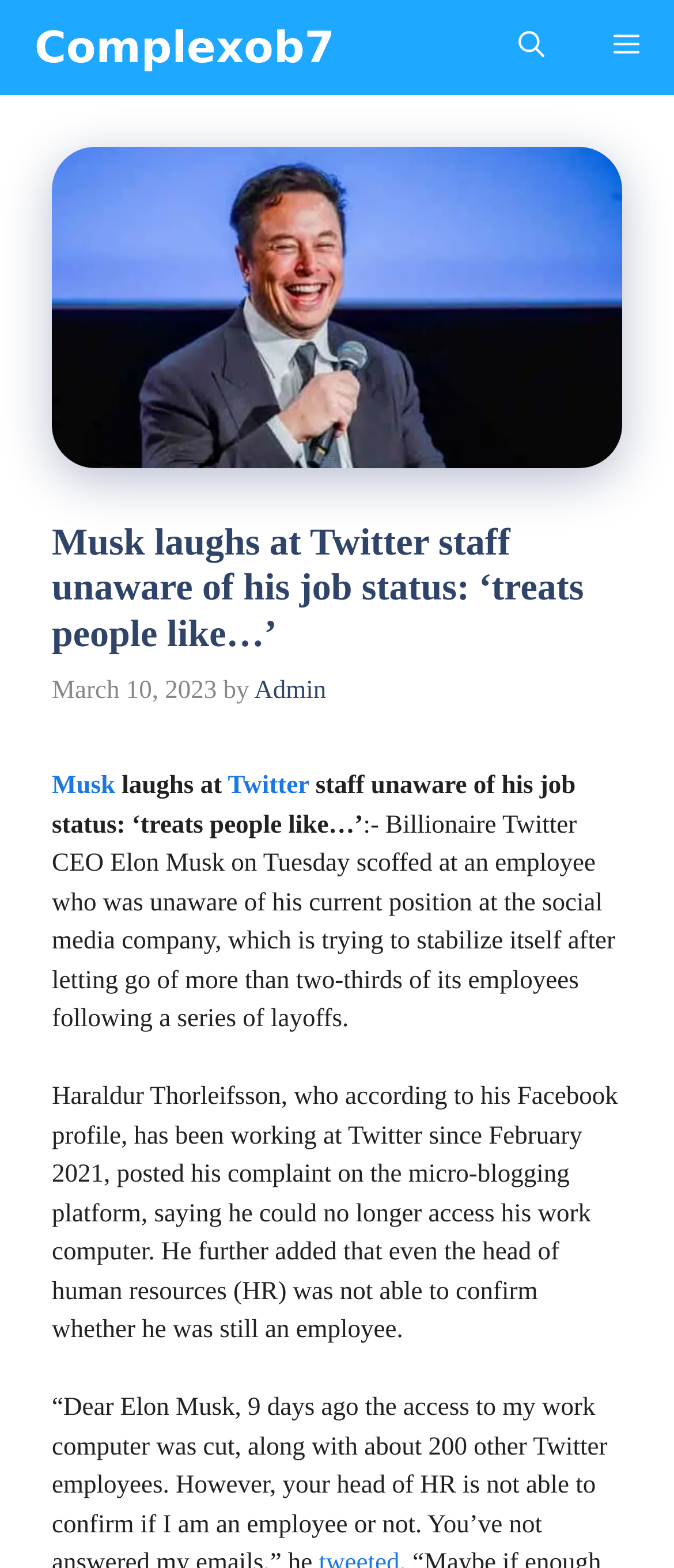Locate the bounding box coordinates of the UI element described by: "Twitter". Provide the coordinates as four float numbers between 0 and 1, formatted as [left, top, right, bottom].

[0.338, 0.493, 0.458, 0.511]